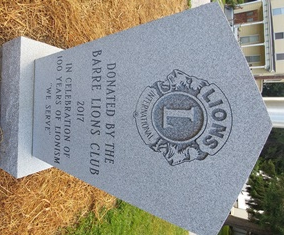What is the significance of the lighted flagpole in Currier Park?
Make sure to answer the question with a detailed and comprehensive explanation.

According to the caption, the lighted flagpole in Currier Park is part of a larger project and symbolizes freedom, honoring the contributions of local Lions Club members.